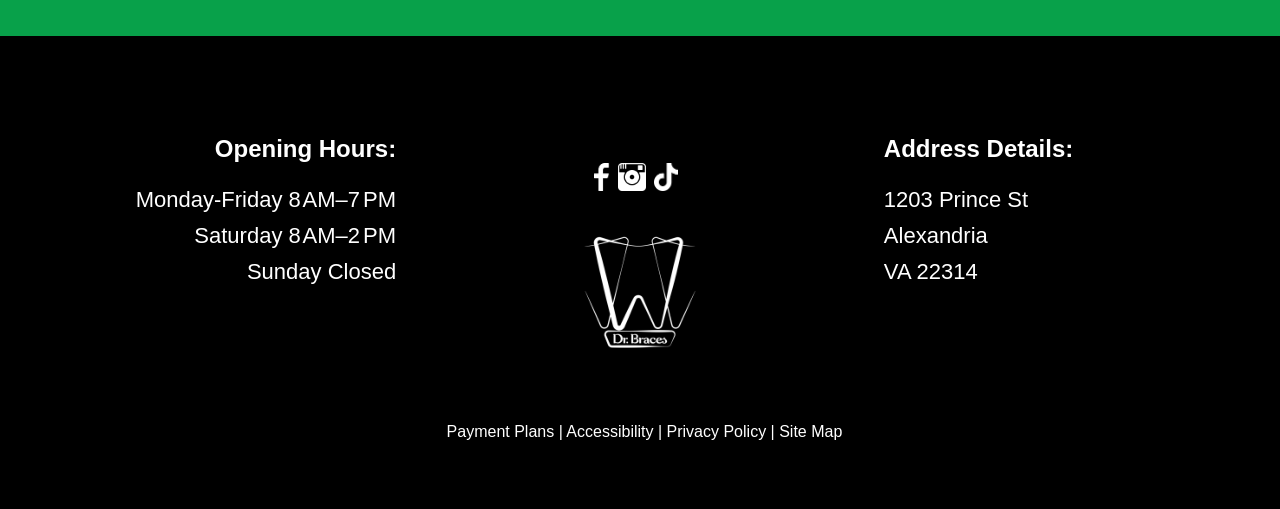Based on the image, provide a detailed and complete answer to the question: 
What is the zip code of the office?

I found the zip code by looking at the 'Address Details:' section, which lists the street address, city, and state. The zip code is 22314.